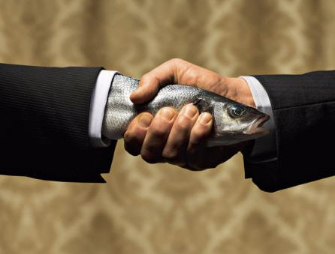Using the information in the image, could you please answer the following question in detail:
What is the significance of a handshake in social interactions?

A good grip can communicate confidence and assertiveness, while a weak or fishy grip might suggest the opposite, emphasizing the idea that a handshake is typically a significant first impression in social interactions.